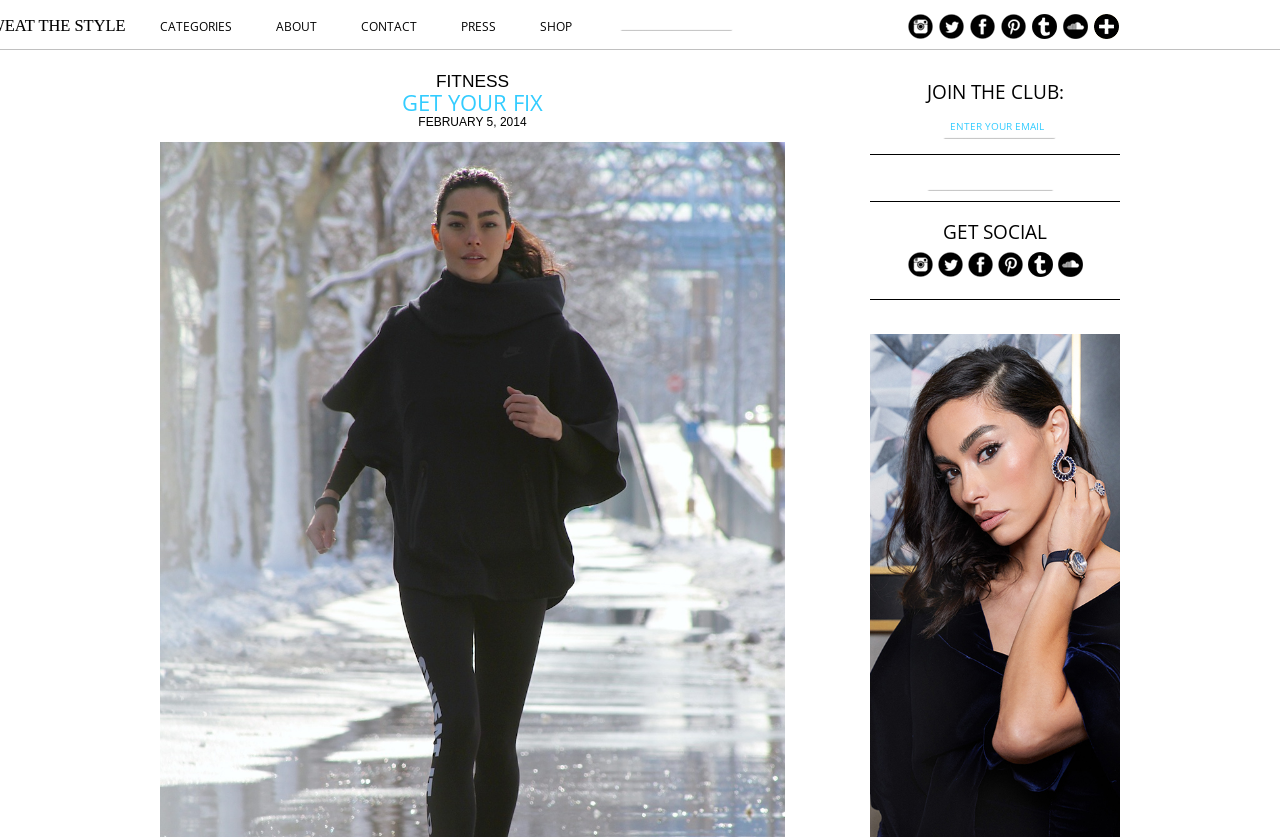Please locate the bounding box coordinates of the element that should be clicked to complete the given instruction: "Enter your email".

[0.73, 0.135, 0.825, 0.166]